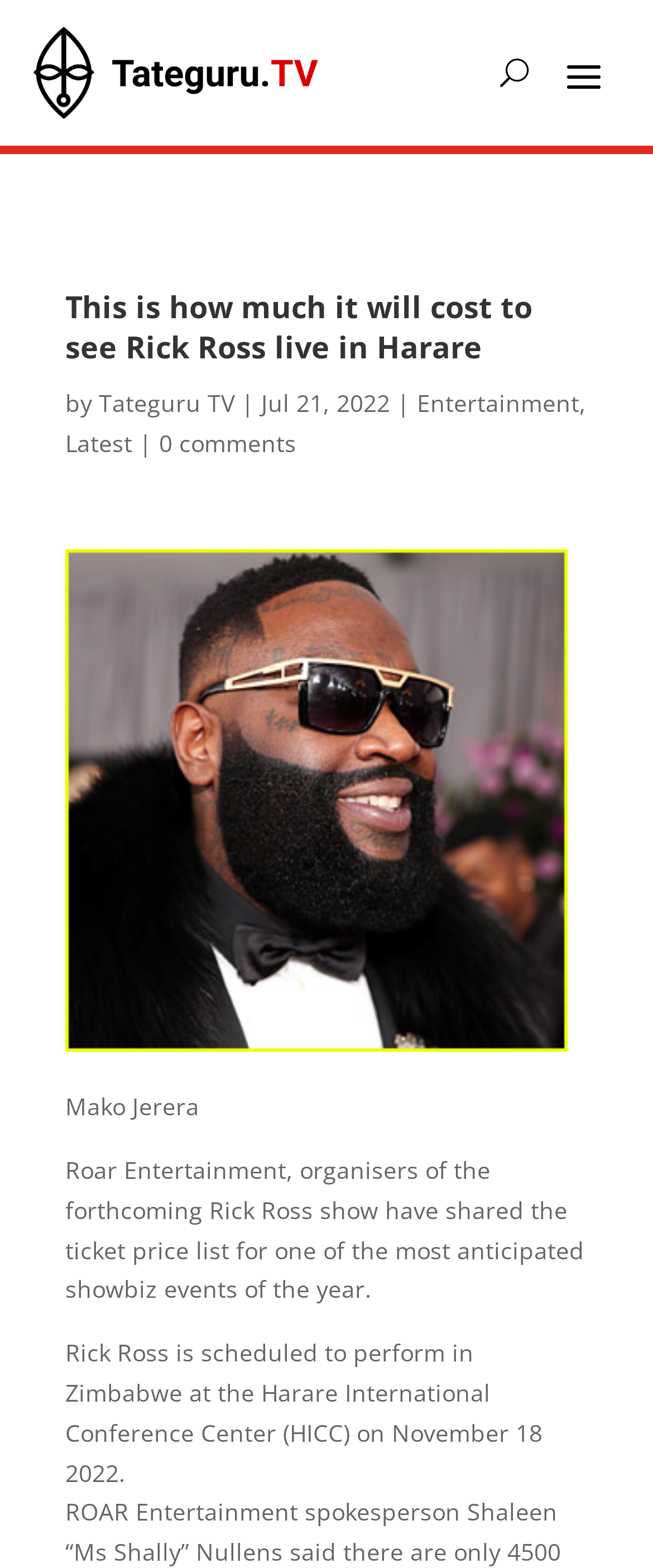Generate an in-depth caption that captures all aspects of the webpage.

The webpage is about the upcoming Rick Ross show in Harare, Zimbabwe, and the ticket price list. At the top, there is a button with the label "U" located near the top-right corner. Below it, there is a heading that reads "This is how much it will cost to see Rick Ross live in Harare" which spans across most of the width of the page. 

Under the heading, there is a byline that includes the text "by" followed by a link to "Tateguru TV", a vertical bar, and the date "Jul 21, 2022". To the right of the date, there is a link to the "Entertainment" category. 

On the same line as the byline, there are two links to the left, one labeled "Latest" and another labeled "0 comments", separated by a vertical bar. 

The main content of the page starts below, with a paragraph of text that mentions Mako Jerera Roar Entertainment, the organizers of the Rick Ross show, and their sharing of the ticket price list. 

Below this paragraph, there is another paragraph that provides more details about the show, including the date and venue of the event.